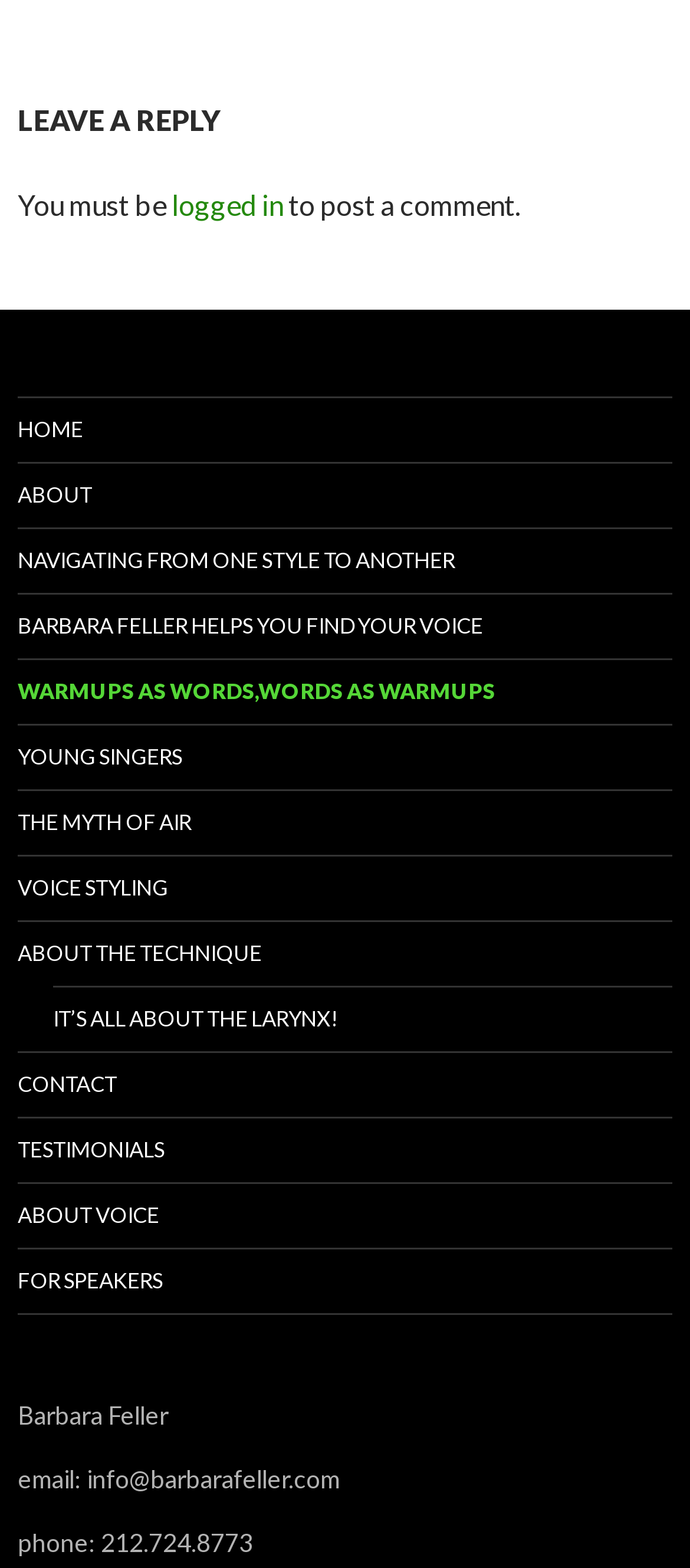What is the purpose of the webpage?
Give a single word or phrase answer based on the content of the image.

To provide information about voice styling and technique